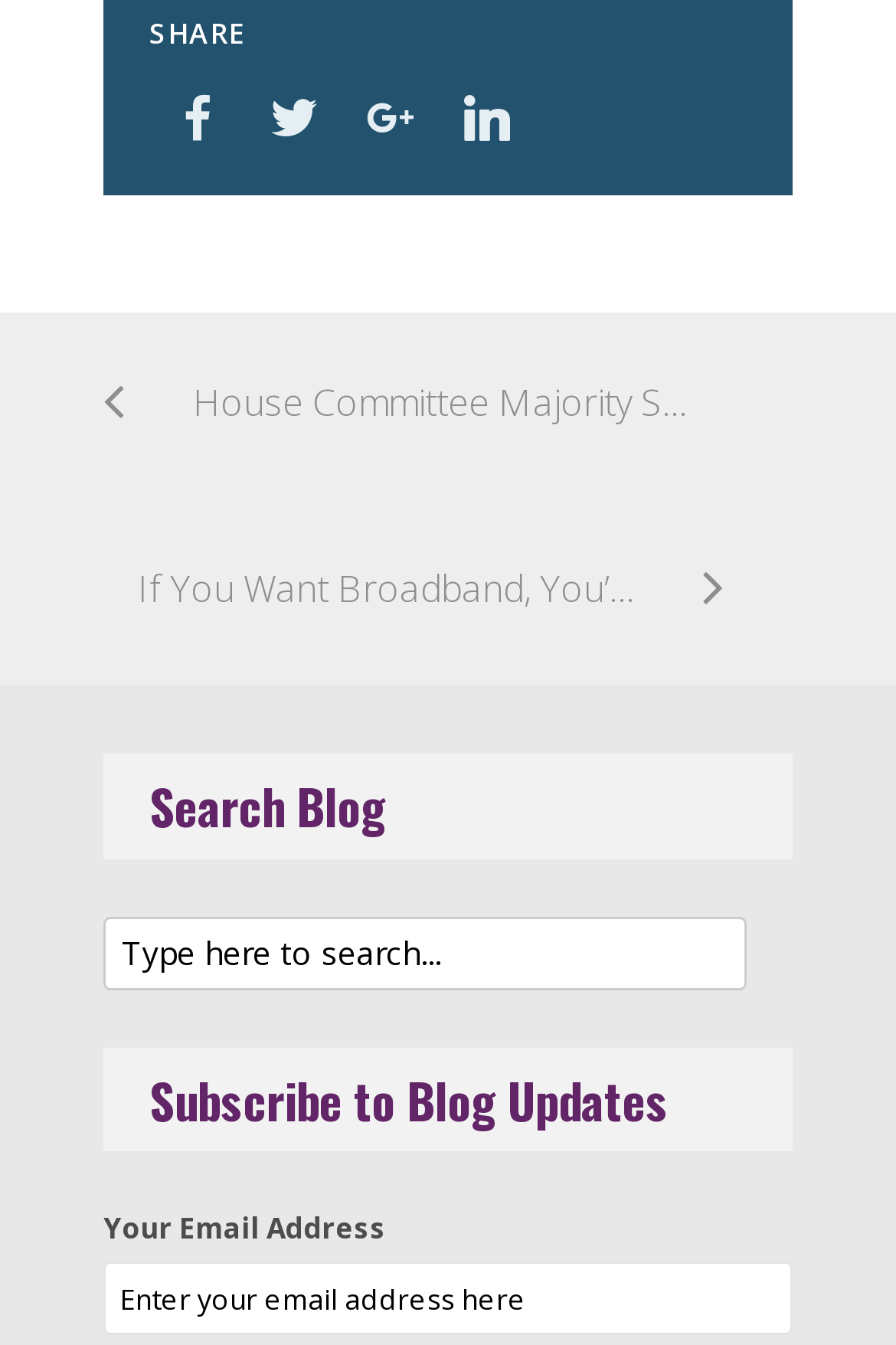Determine the bounding box coordinates of the clickable element to achieve the following action: 'Search the blog'. Provide the coordinates as four float values between 0 and 1, formatted as [left, top, right, bottom].

[0.115, 0.681, 0.833, 0.736]